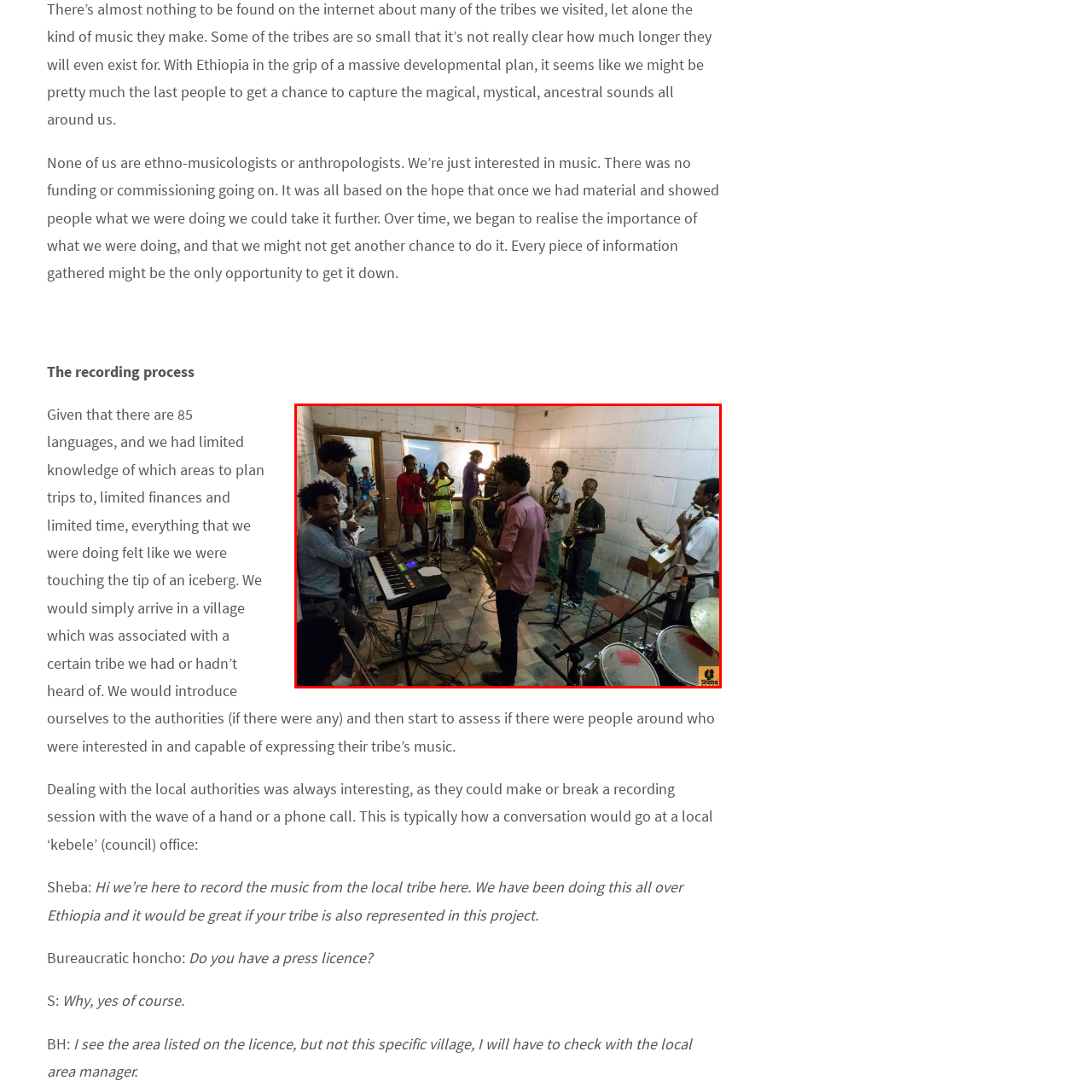Generate an elaborate caption for the image highlighted within the red boundary.

The image captures a vibrant music recording session taking place in a modest studio space. A diverse group of musicians is actively engaged in the creative process, showcasing an array of instruments, including keyboards, saxophones, and percussion. The atmosphere is lively, with some members focused on playing while others seem to be setting up equipment or preparing for their turn to contribute to the session.

In the background, there are individuals adjusting cameras and seemingly documenting the experience, highlighting the importance of capturing the cultural essence of the music being created. The walls of the studio, adorned with simple tiles, reflect the raw and unpolished nature of this artistic endeavor. The scene embodies a collaborative spirit, emphasizing not only the music but also the communal effort of bringing different tribal sounds and expressions to life, as suggested by the project's aim to represent the diverse musical heritage of Ethiopia. This recording venture underscores the hope and determination of the musicians involved, as they navigate logistical challenges while striving to preserve their cultural identities through music.